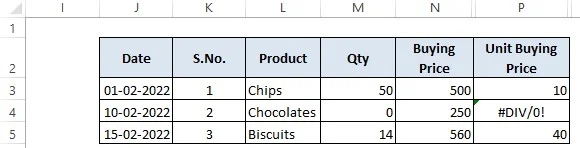Refer to the image and answer the question with as much detail as possible: What is the purpose of this visual in an educational context?

This visual serves as a reference for discussing the causes and resolutions of errors in Excel, contributing to a broader educational context regarding spreadsheet functionality.